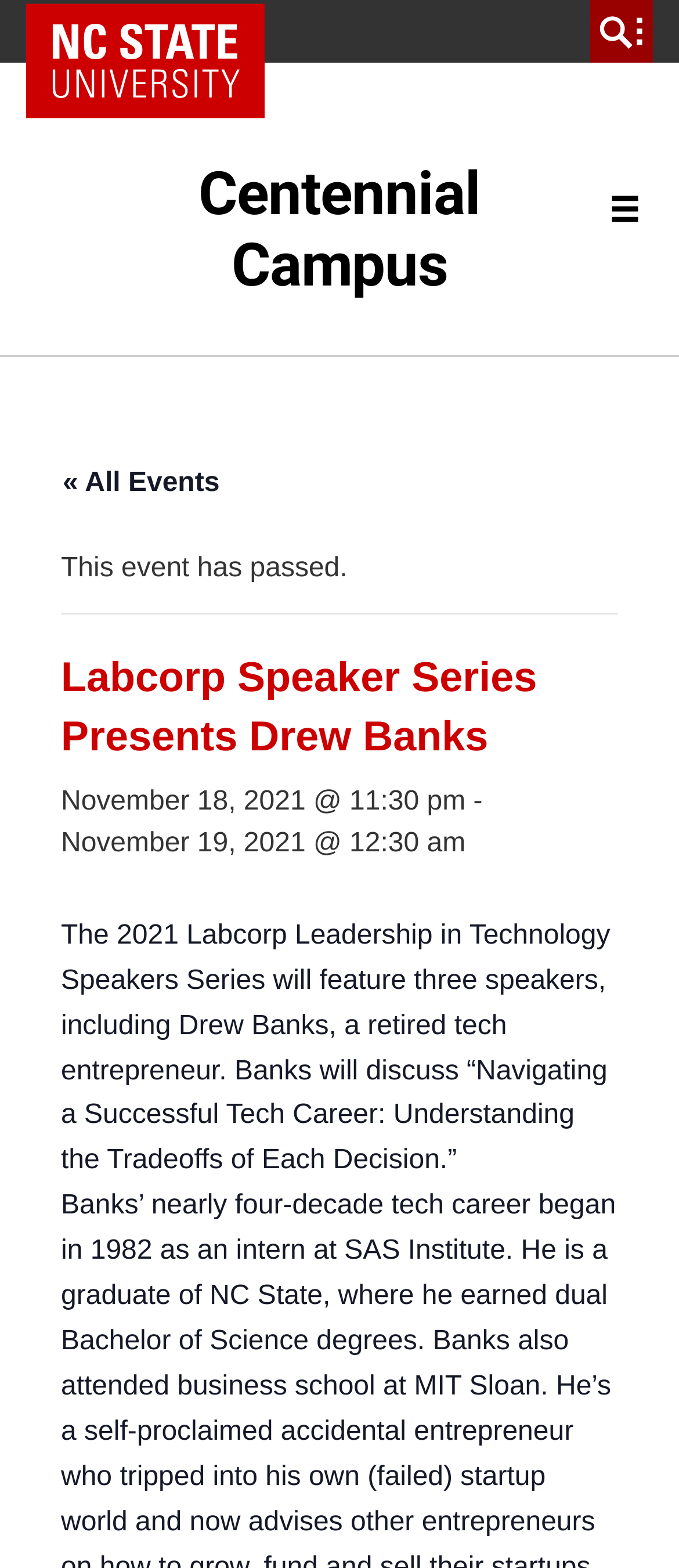Based on the element description "Menu Close", predict the bounding box coordinates of the UI element.

[0.849, 0.102, 0.992, 0.164]